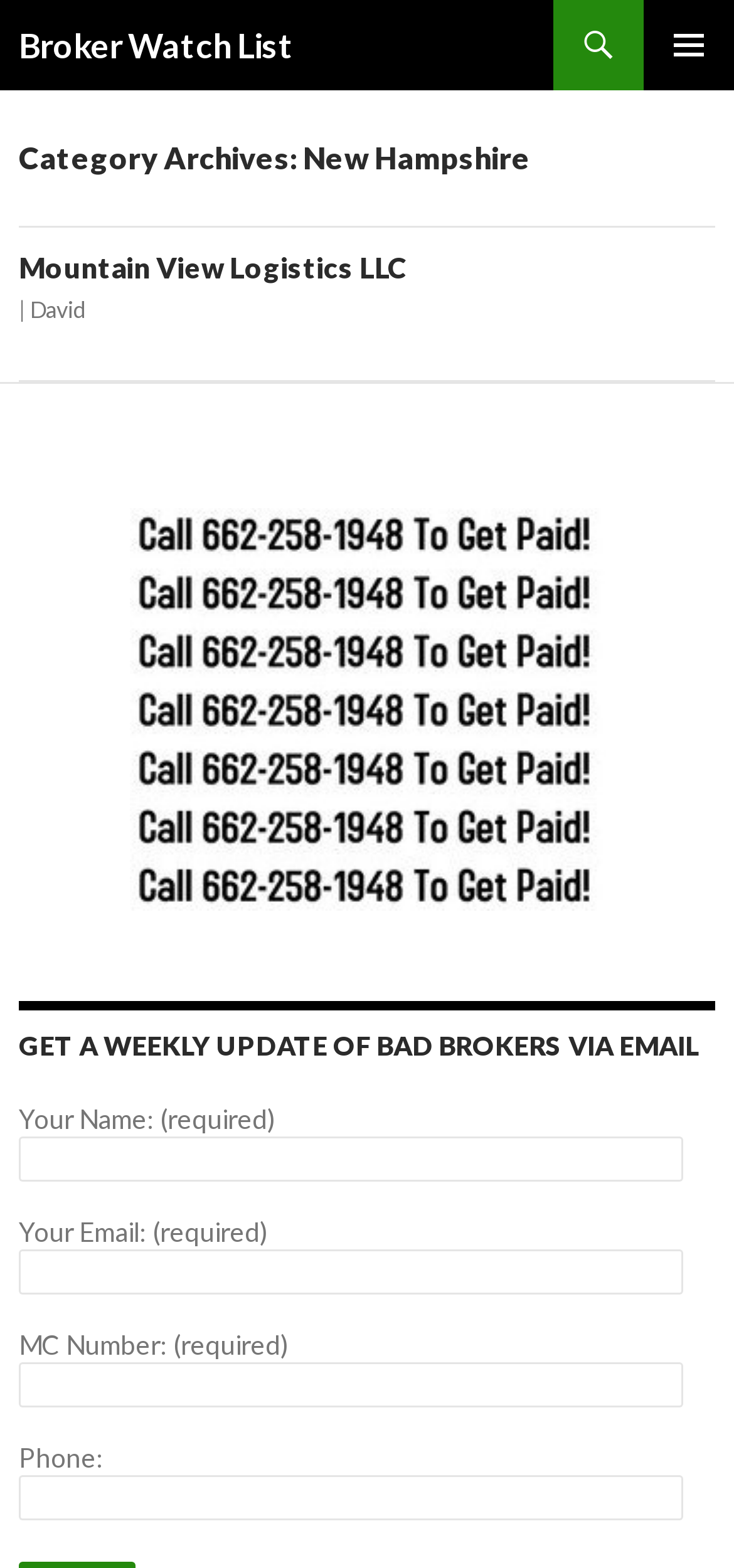What is the name of the broker?
Look at the image and respond with a one-word or short-phrase answer.

Mountain View Logistics LLC